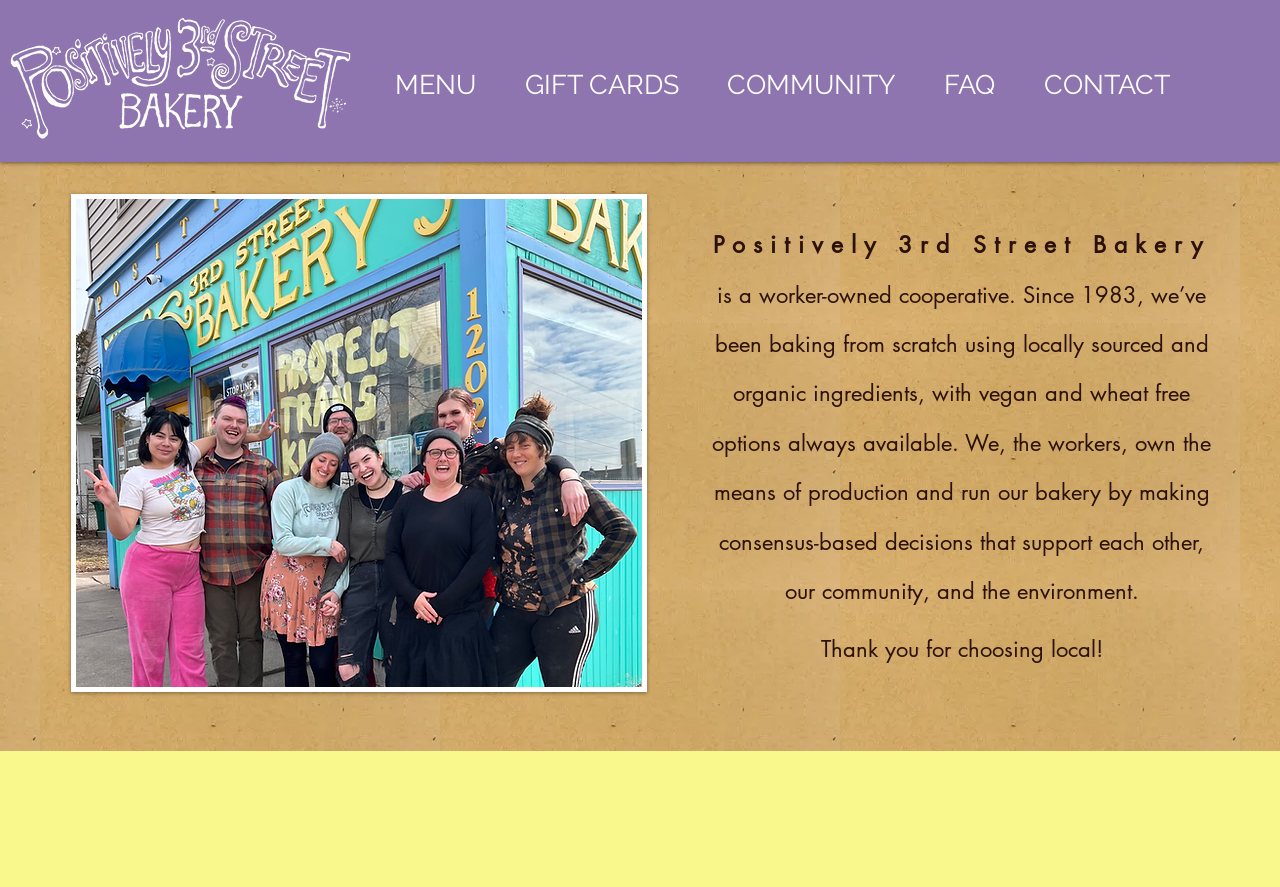How long has the bakery been in operation?
Give a detailed response to the question by analyzing the screenshot.

The static text on the webpage mentions that the bakery has been 'baking from scratch since 1983.' This indicates that the bakery has been in operation for over 35 years.